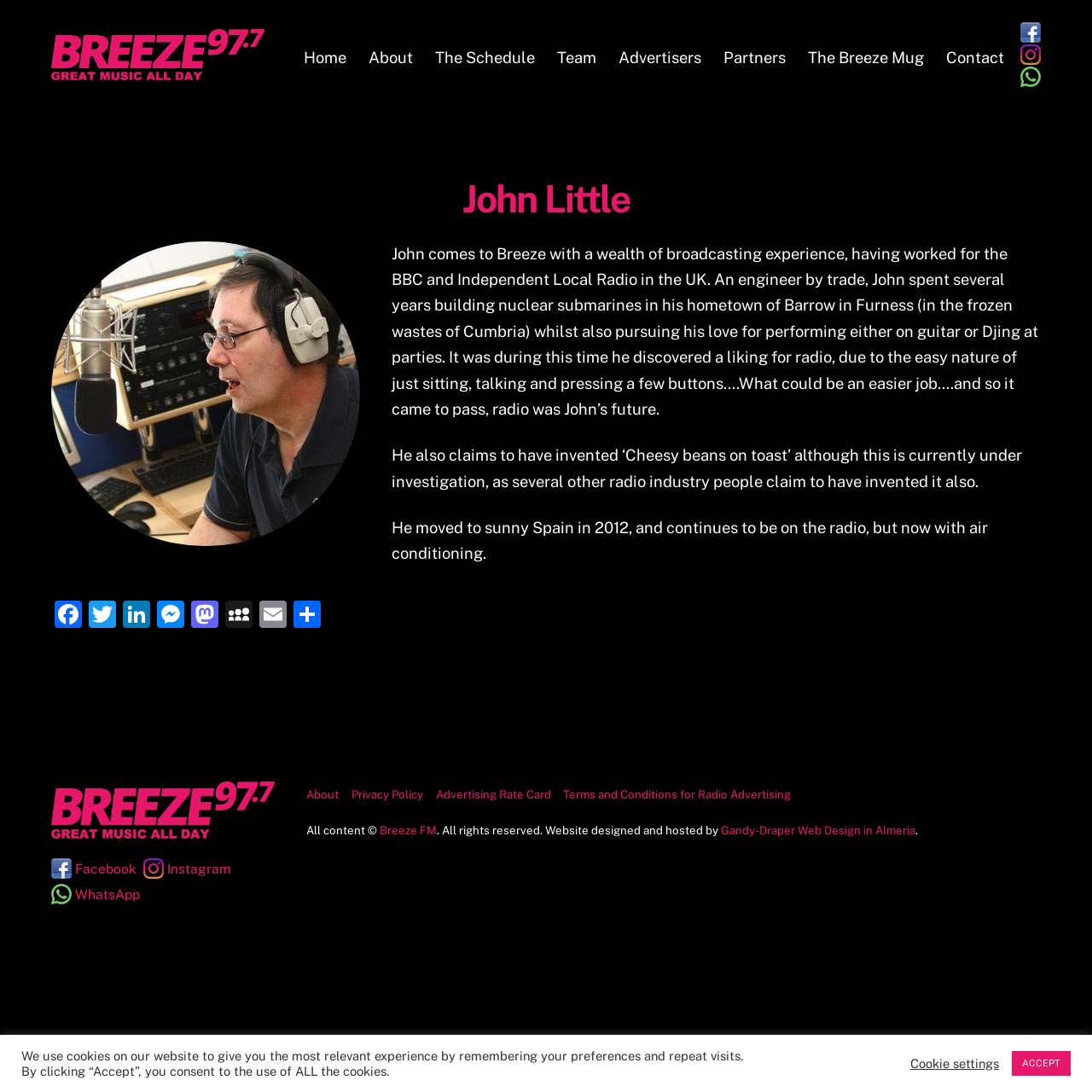Pinpoint the bounding box coordinates of the clickable area necessary to execute the following instruction: "Open Breeze FM's Facebook page". The coordinates should be given as four float numbers between 0 and 1, namely [left, top, right, bottom].

[0.934, 0.021, 0.953, 0.038]